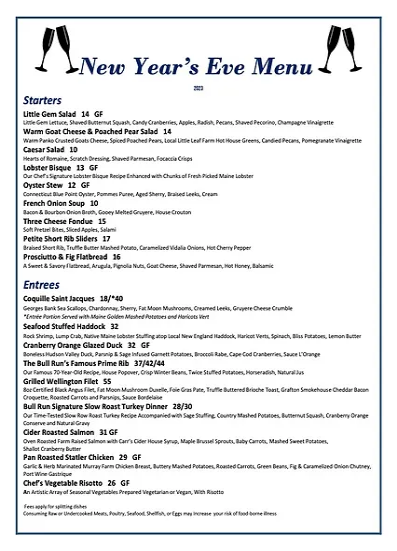Examine the image carefully and respond to the question with a detailed answer: 
What side dish is served with the Herb Roasted Prime Rib?

According to the menu, the Herb Roasted Prime Rib is served with a side of garlic mashed potatoes, making it a hearty and flavorful entree option.